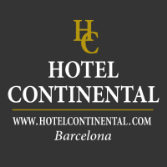What is the location of the Hotel Continental?
Using the screenshot, give a one-word or short phrase answer.

Barcelona